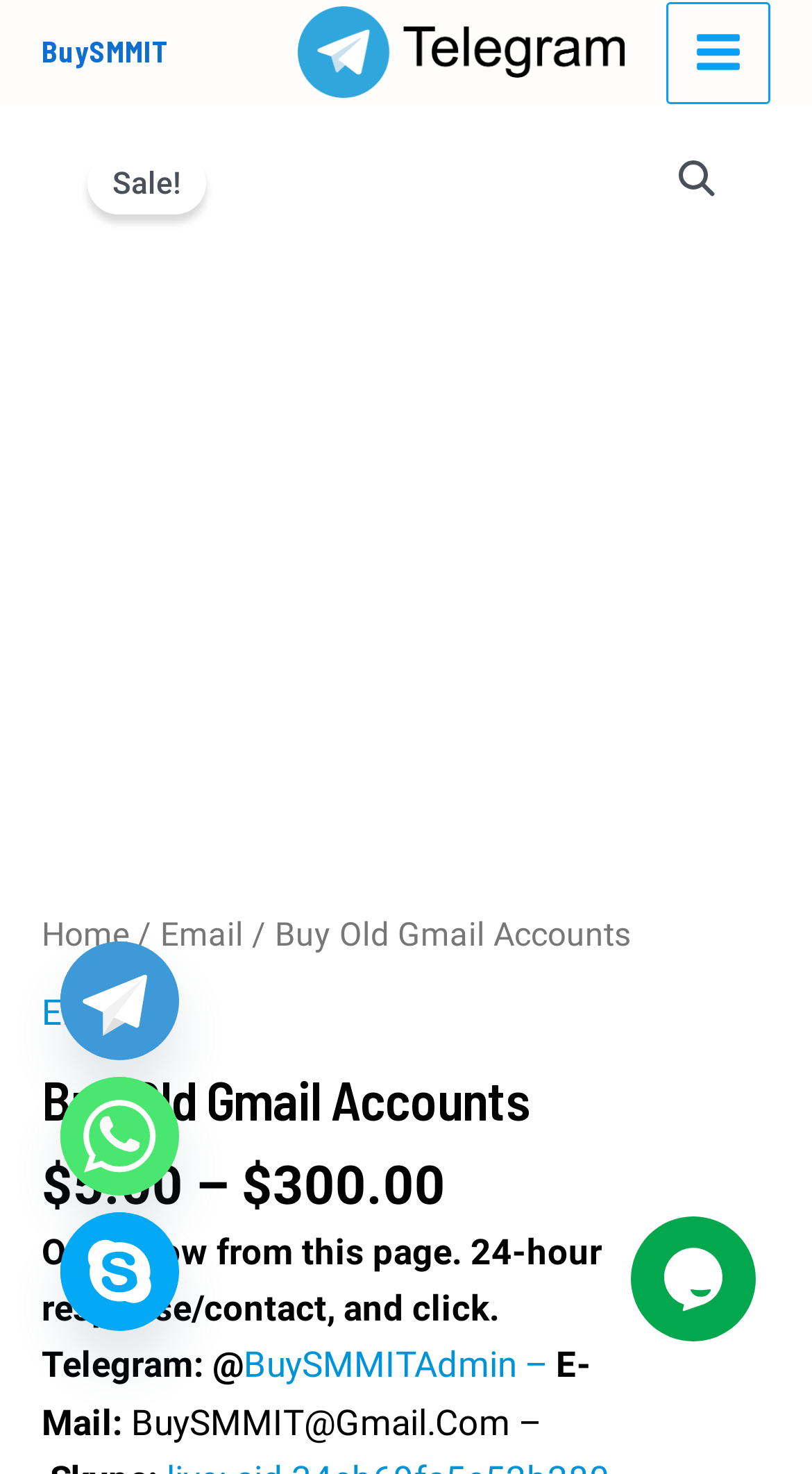Explain the webpage in detail, including its primary components.

This webpage is focused on buying old Gmail accounts. At the top left, there are two links, "BuySMMIT" and "buysmmit", with the latter having an associated image. To the right of these links, there is a button labeled "Main Menu" with an image of a menu icon. 

Below the top links, there is a prominent heading "Buy Old Gmail Accounts" with a "Sale!" label nearby. Underneath, there is a navigation breadcrumb trail showing the path "Home / Email / Buy Old Gmail Accounts". 

On the left side, there is a section with a heading "Buy Old Gmail Accounts" and a price range of $5.00 to $300.00. Below this, there are two paragraphs of text describing the service, including a call to action to order now and contact information via Telegram, email, and other platforms.

On the right side, there are three links to Telegram, Whatsapp, and Skype, each with an associated image. At the bottom right, there is an iframe containing a chat widget.